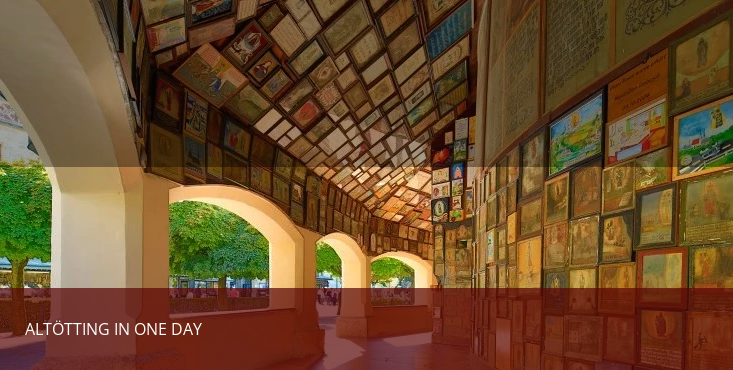Summarize the image with a detailed description that highlights all prominent details.

The image depicts a beautifully illuminated corridor lined with numerous framed artworks and plaques. The setting is a serene area in Altötting, where visitors can take in the rich history and spirituality of the place. This corridor offers a glimpse of the serene environment, characterized by lush greenery visible through the archways, hinting at the welcoming atmosphere of the site. The caption "ALTÖTTING IN ONE DAY" suggests a curated experience for visitors looking to explore the key sights and spiritual highlights of Altötting within a single day, showcasing the cultural significance and artistic expressions celebrated in this revered location. The arrangement of the framed pieces hanging from the ceiling adds a unique charm, inviting onlookers to appreciate the stories and memories encapsulated within each display.